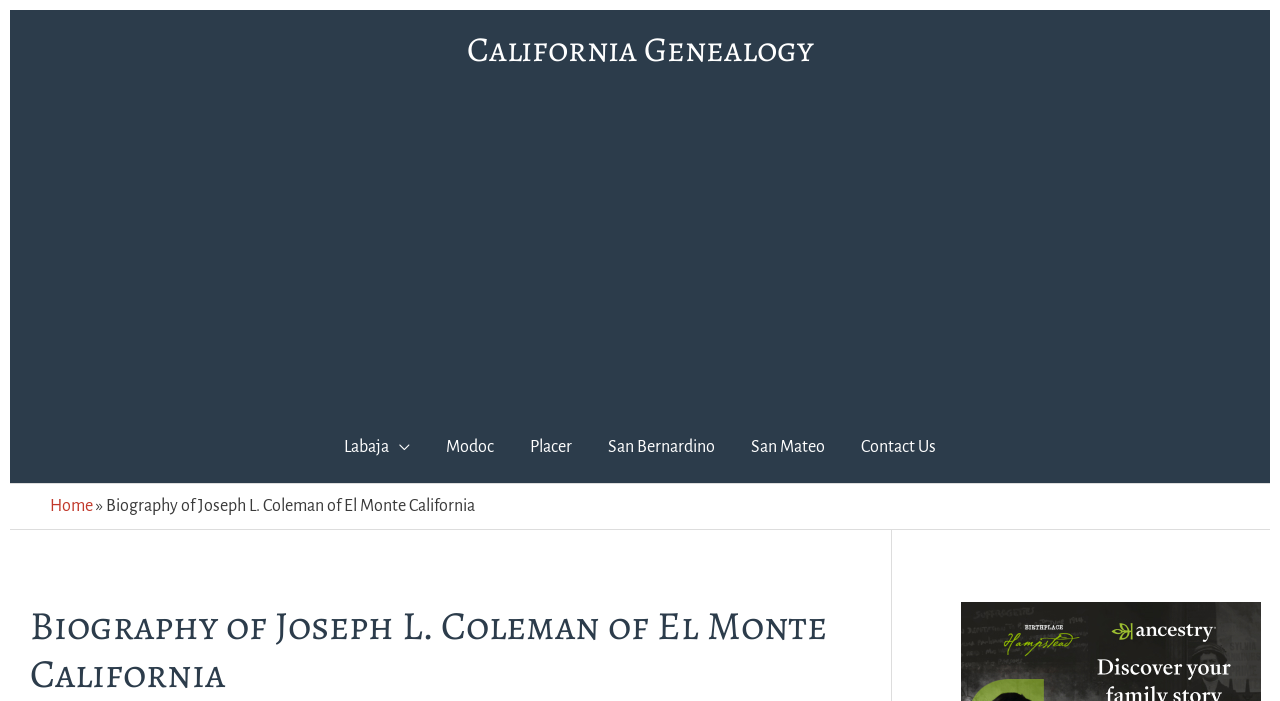What is the name of the person in the biography?
From the image, provide a succinct answer in one word or a short phrase.

Joseph L. Coleman